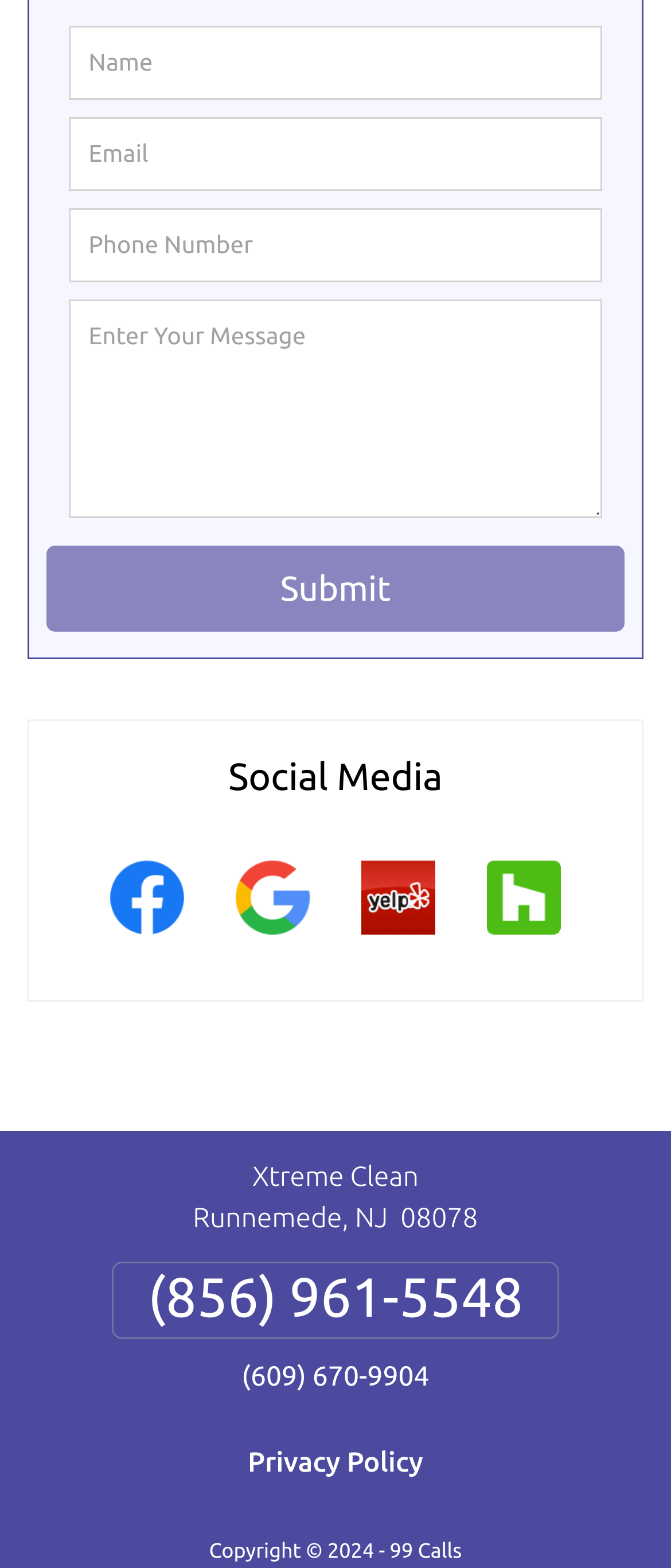Find the bounding box coordinates for the area that must be clicked to perform this action: "Enter your name".

[0.104, 0.016, 0.896, 0.063]